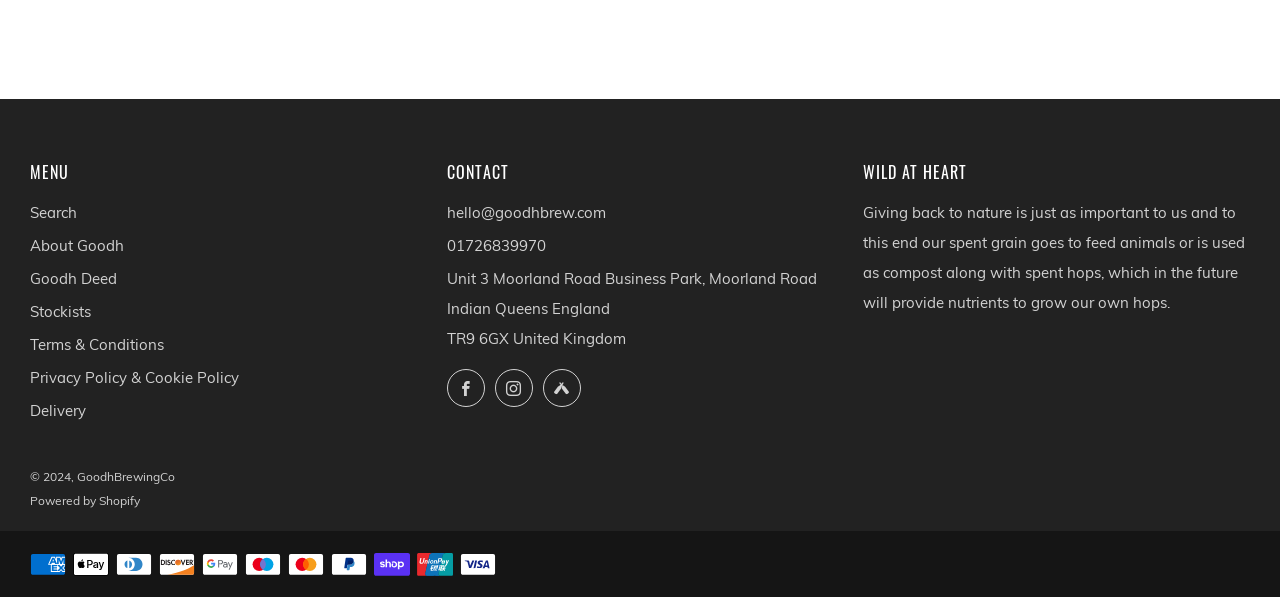Please provide the bounding box coordinates for the element that needs to be clicked to perform the following instruction: "Follow Goodh on Facebook". The coordinates should be given as four float numbers between 0 and 1, i.e., [left, top, right, bottom].

[0.349, 0.619, 0.379, 0.682]